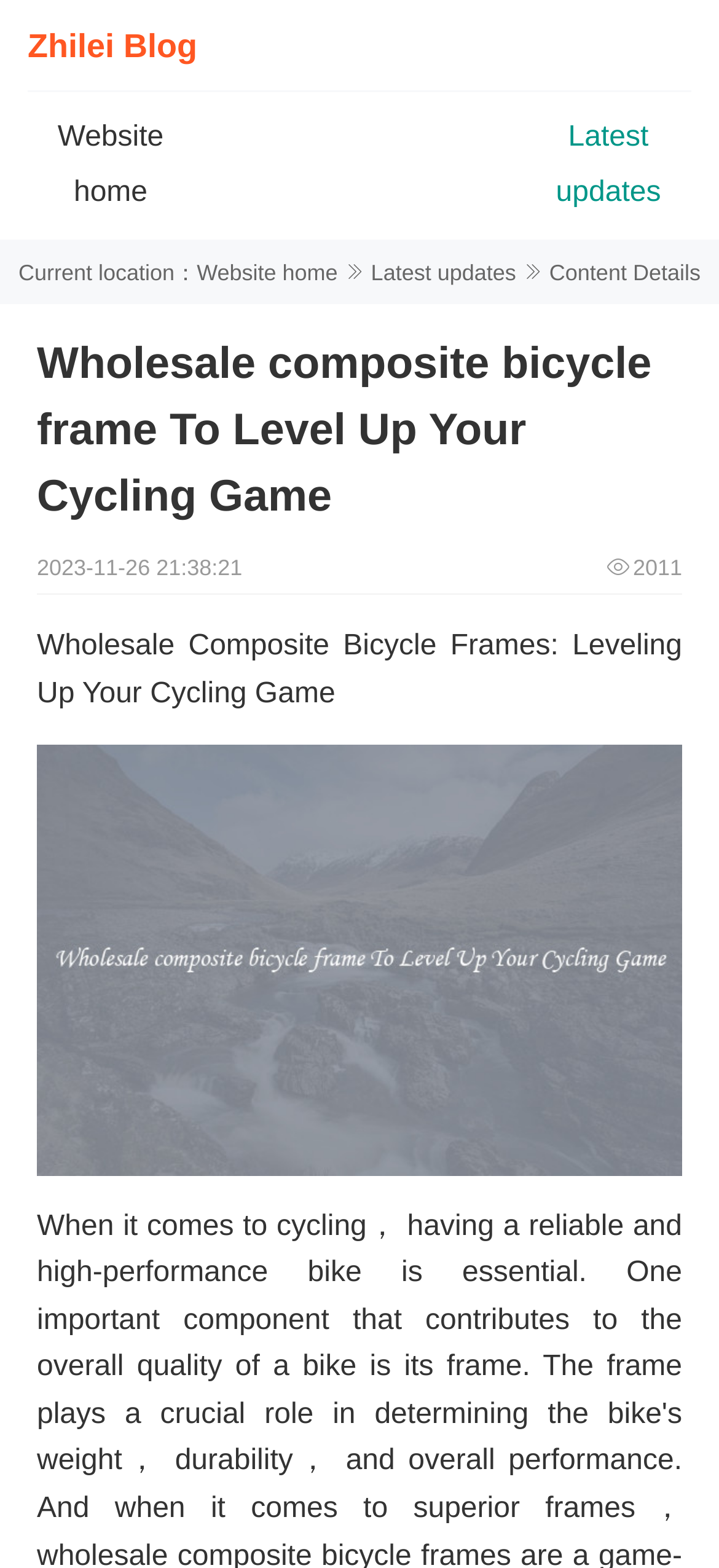Locate the UI element that matches the description Website home in the webpage screenshot. Return the bounding box coordinates in the format (top-left x, top-left y, bottom-right x, bottom-right y), with values ranging from 0 to 1.

[0.08, 0.078, 0.228, 0.133]